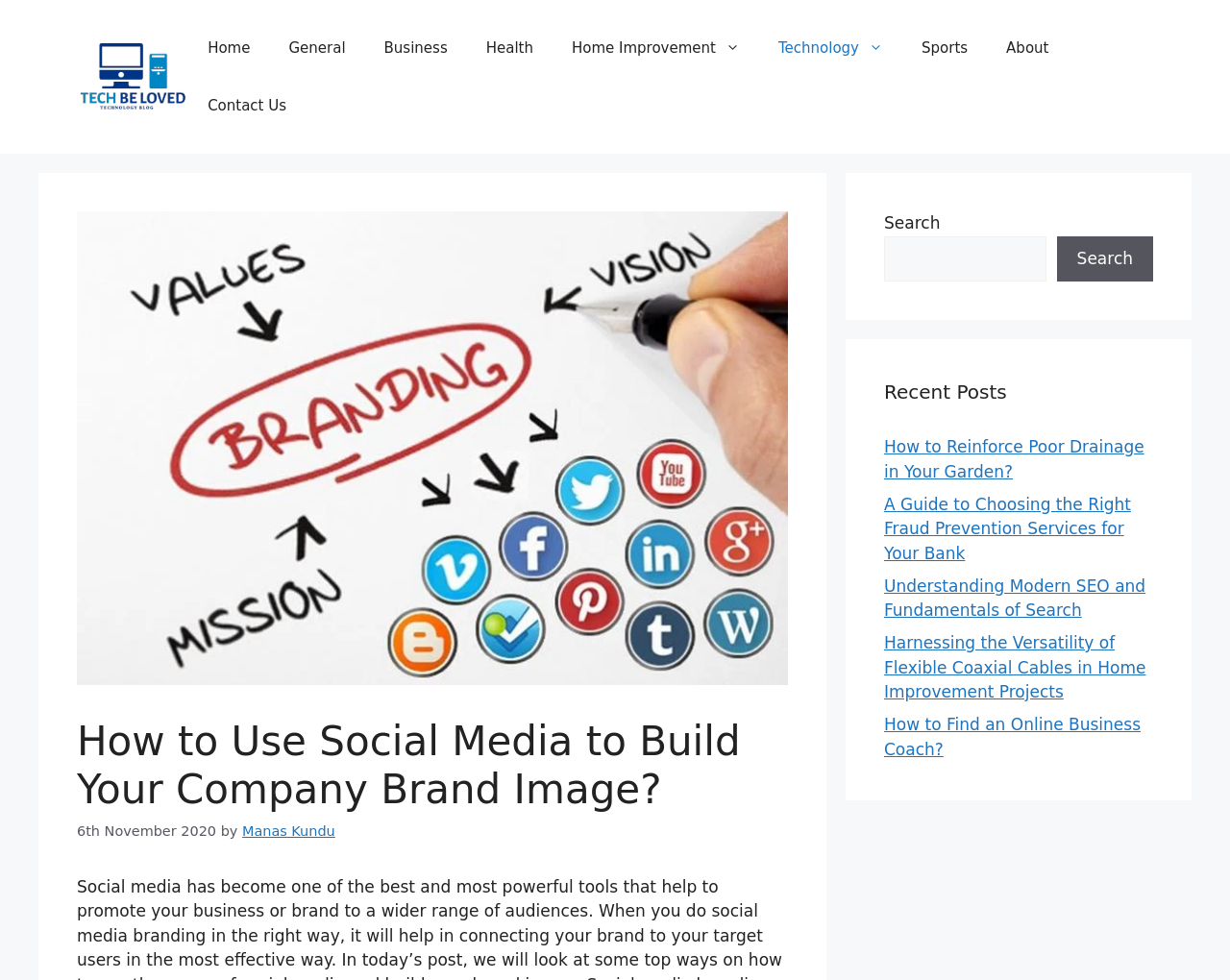Find the bounding box coordinates for the area that must be clicked to perform this action: "Visit the About page".

[0.802, 0.02, 0.868, 0.078]